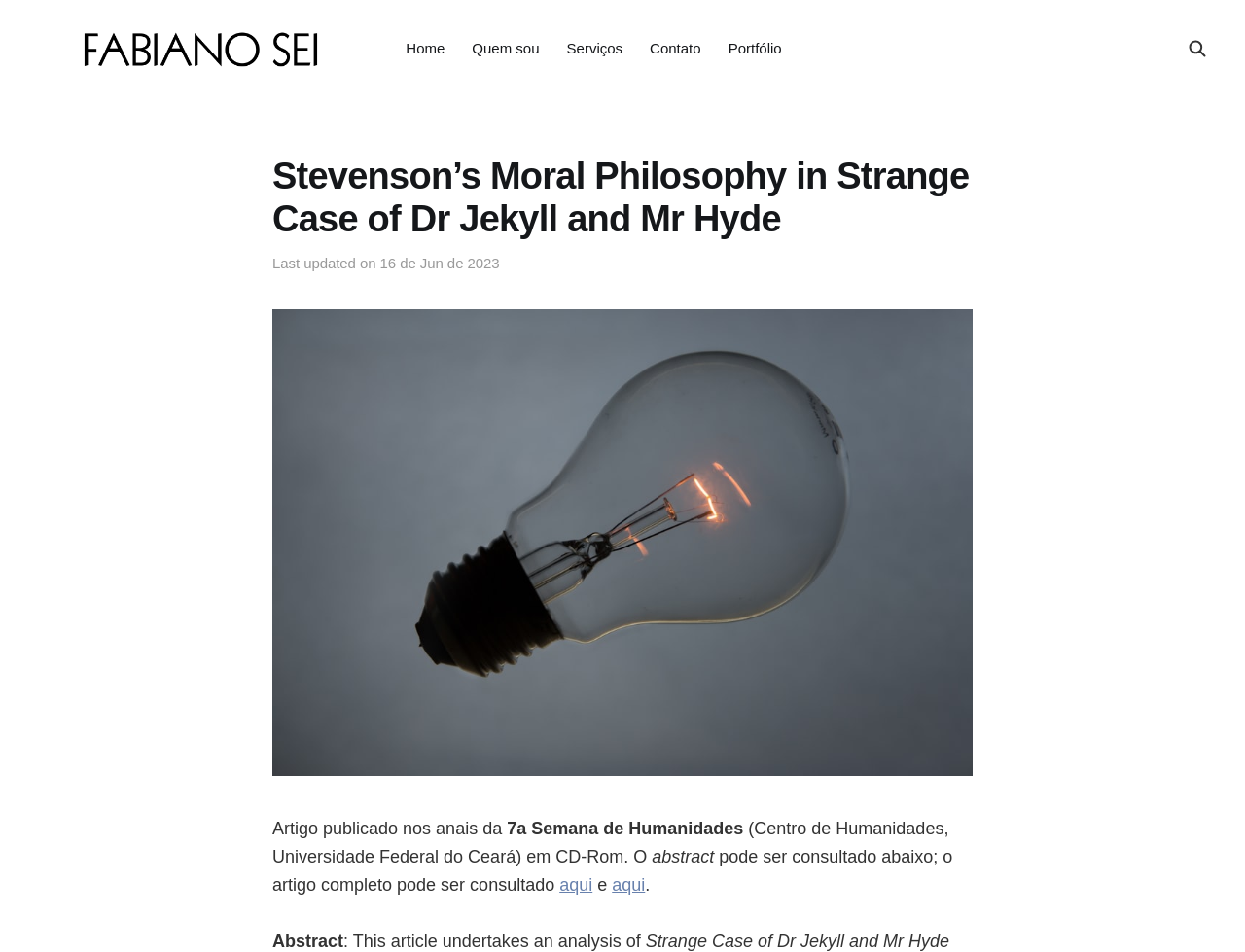Find the bounding box coordinates of the clickable element required to execute the following instruction: "click on the author's name". Provide the coordinates as four float numbers between 0 and 1, i.e., [left, top, right, bottom].

[0.031, 0.031, 0.292, 0.071]